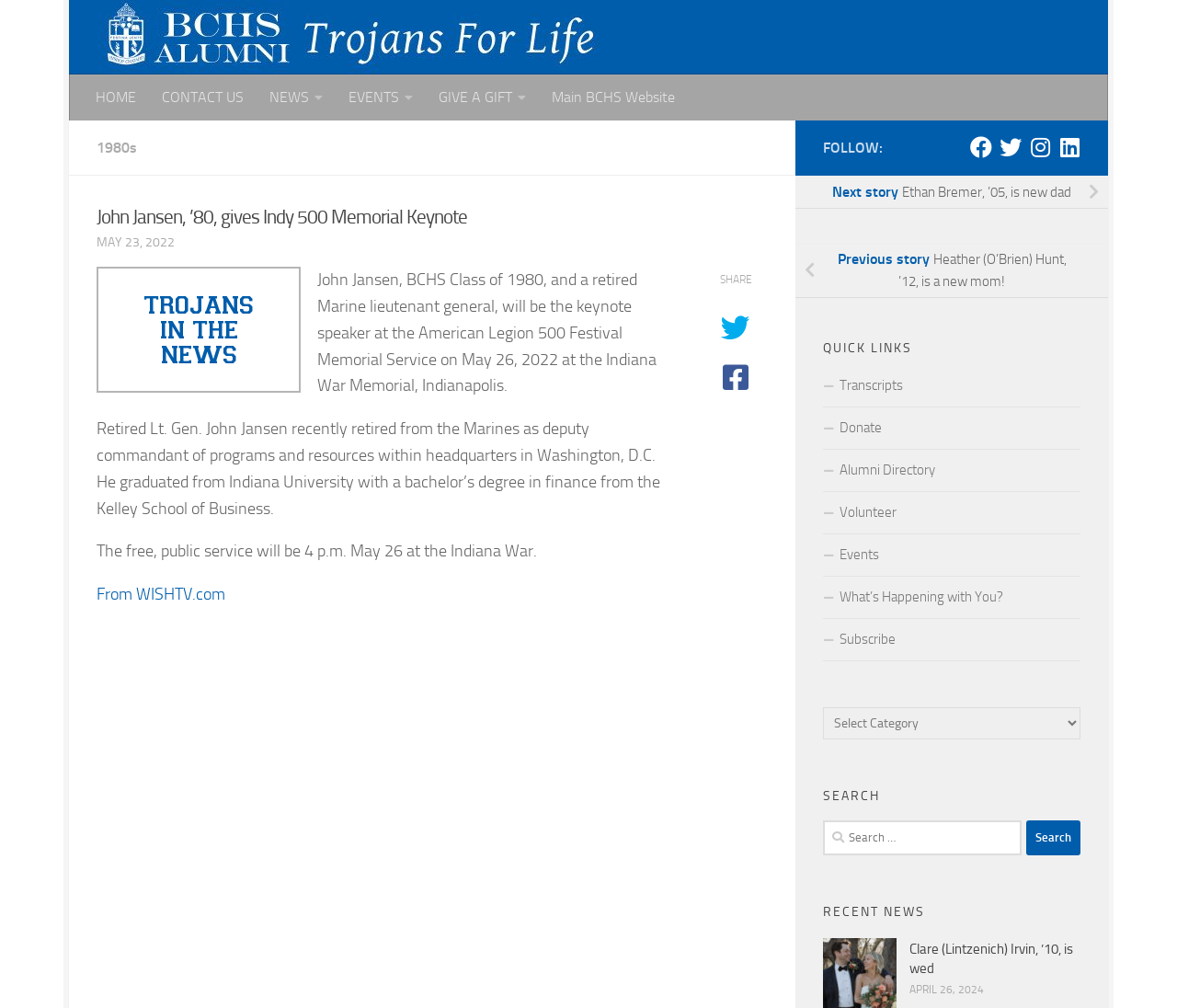How many social media links are available?
We need a detailed and exhaustive answer to the question. Please elaborate.

The answer can be found in the 'FOLLOW:' section of the webpage, where there are four social media links: Facebook, Twitter, Instagram, and Linkedin.